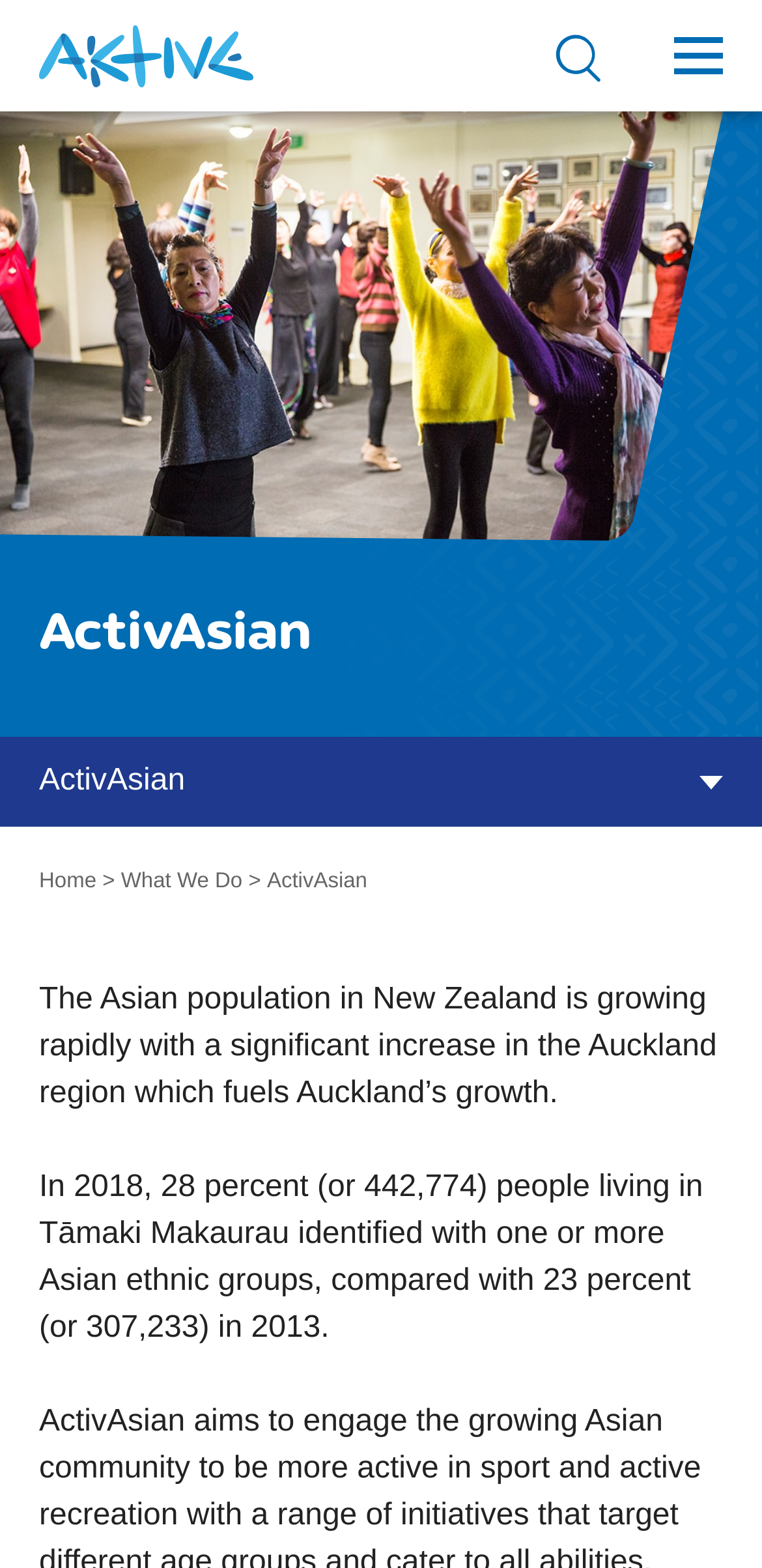What is the name of the region where the Asian population is growing rapidly?
Please provide an in-depth and detailed response to the question.

The region where the Asian population is growing rapidly can be found in the StaticText element with the text 'The Asian population in New Zealand is growing rapidly with a significant increase in the Auckland region which fuels Auckland’s growth.'.